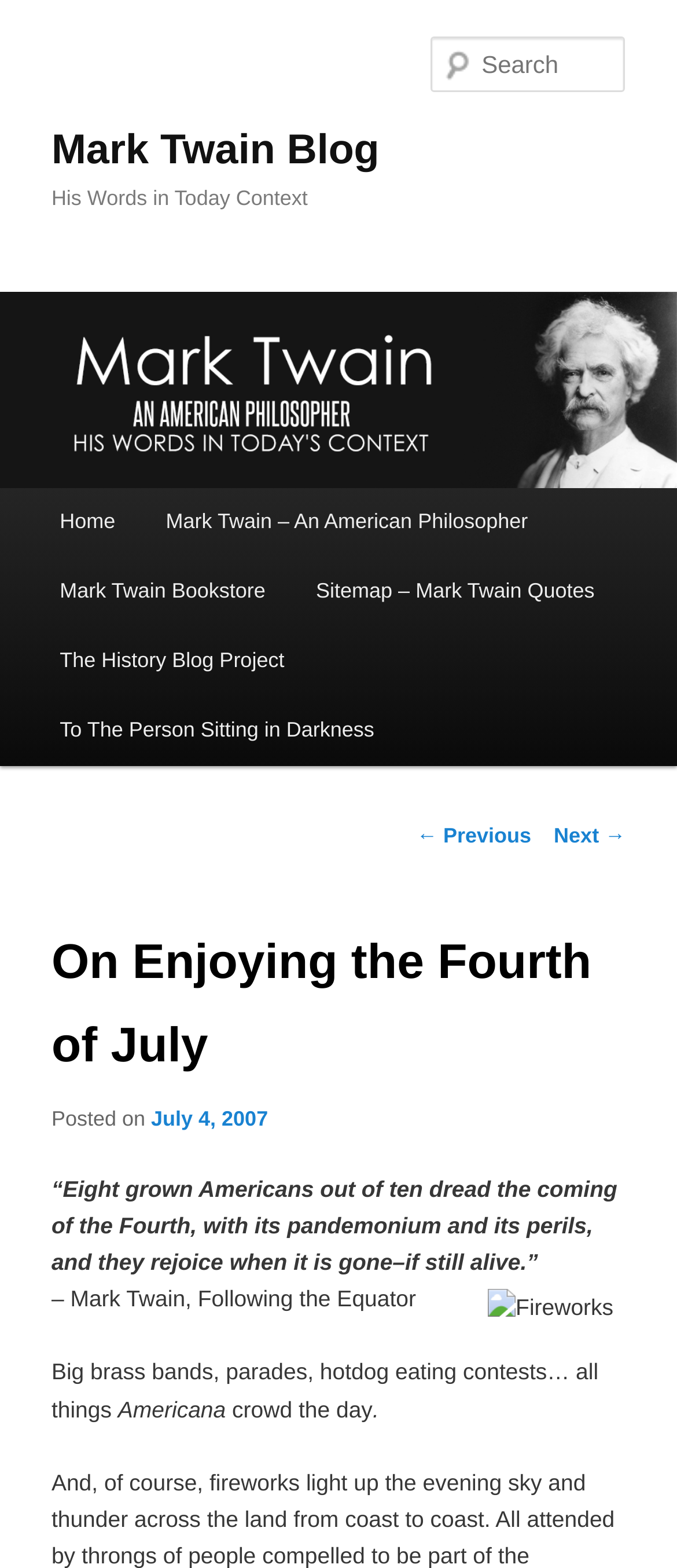Determine the bounding box coordinates for the area that needs to be clicked to fulfill this task: "Read about 80s cars for sale". The coordinates must be given as four float numbers between 0 and 1, i.e., [left, top, right, bottom].

None